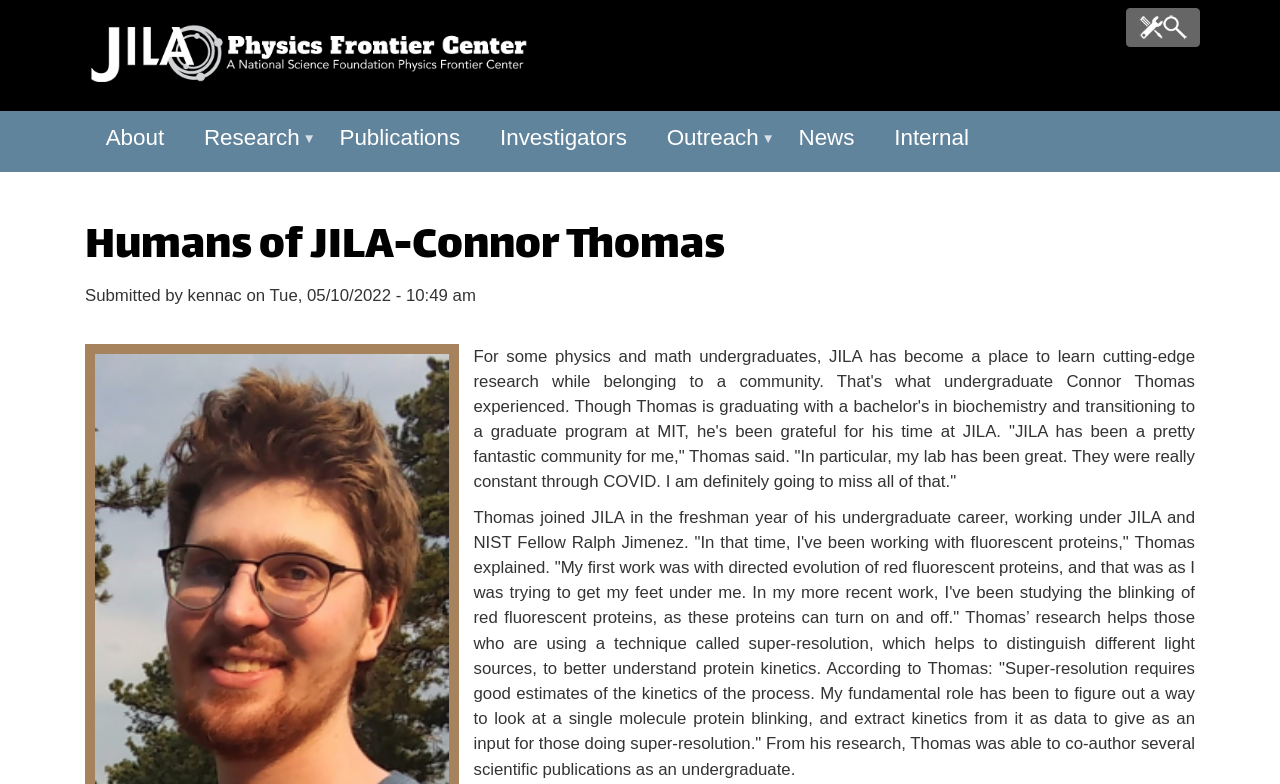What is Connor Thomas' research about?
Please respond to the question with a detailed and well-explained answer.

According to the webpage, Connor Thomas' research is about fluorescent proteins, specifically directed evolution of red fluorescent proteins and studying the blinking of red fluorescent proteins, which helps those who are using a technique called super-resolution to better understand protein kinetics.